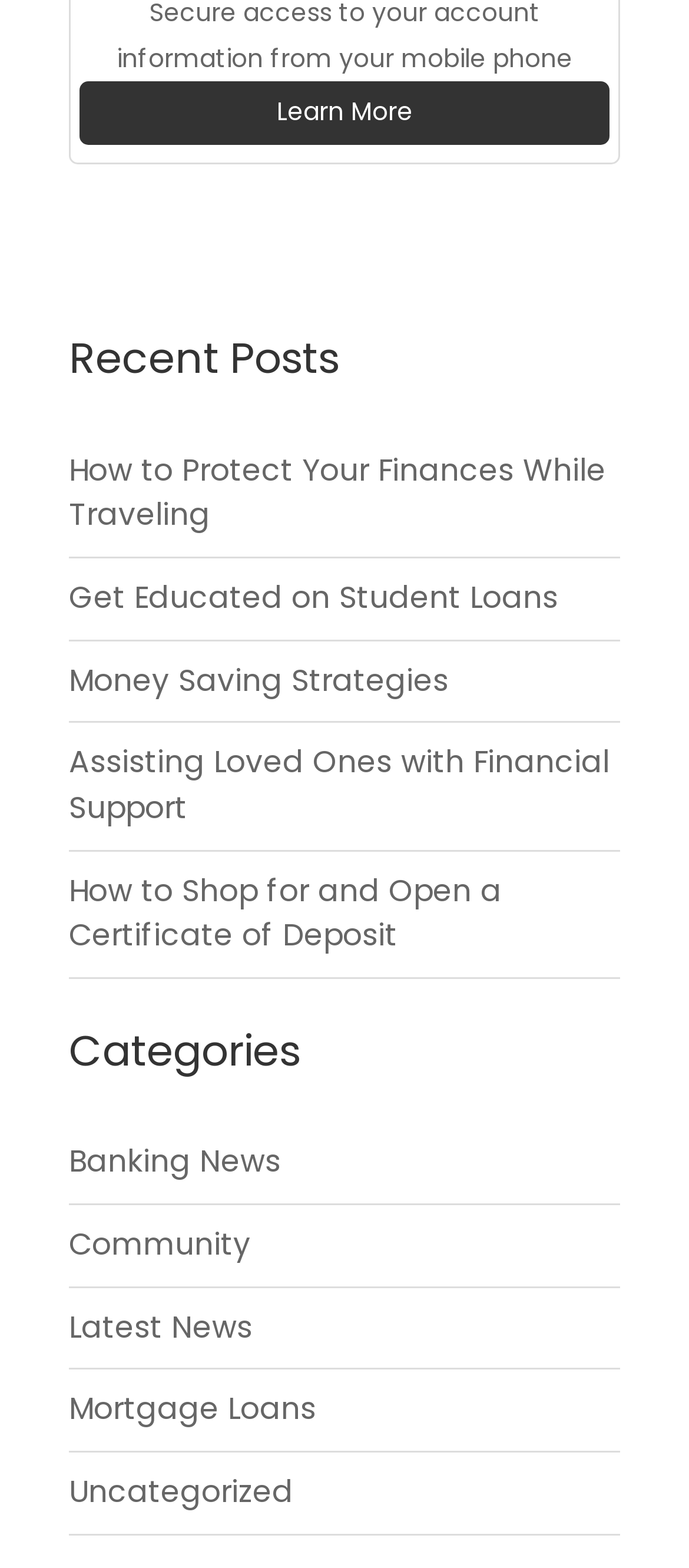Can you find the bounding box coordinates of the area I should click to execute the following instruction: "Learn more about the website"?

[0.115, 0.052, 0.885, 0.092]